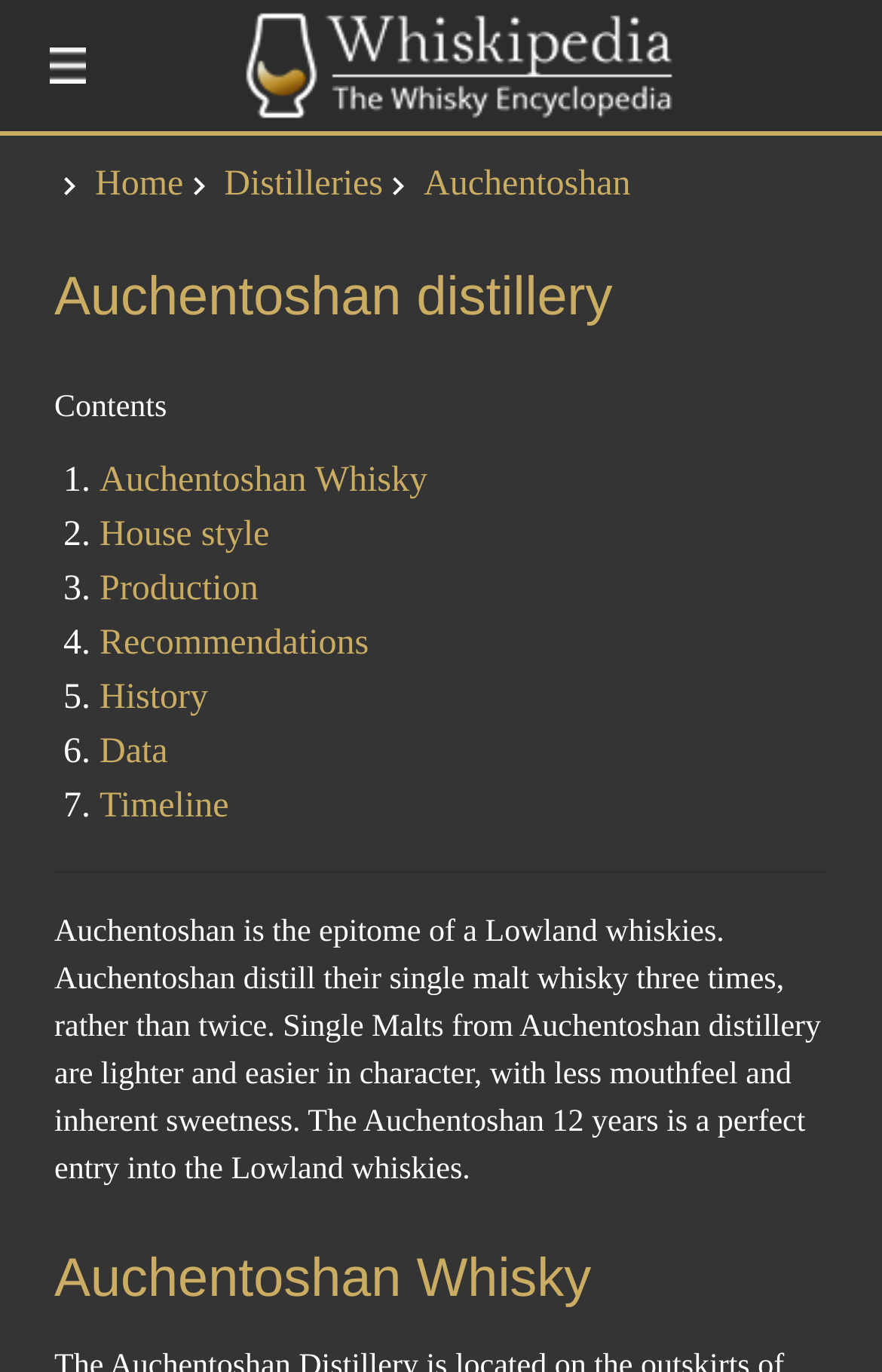What is the age of the Auchentoshan whisky mentioned on the webpage?
Make sure to answer the question with a detailed and comprehensive explanation.

The webpage mentions that the Auchentoshan 12 years is a perfect entry into the Lowland whiskies, which implies that the age of the Auchentoshan whisky mentioned on the webpage is 12 years.